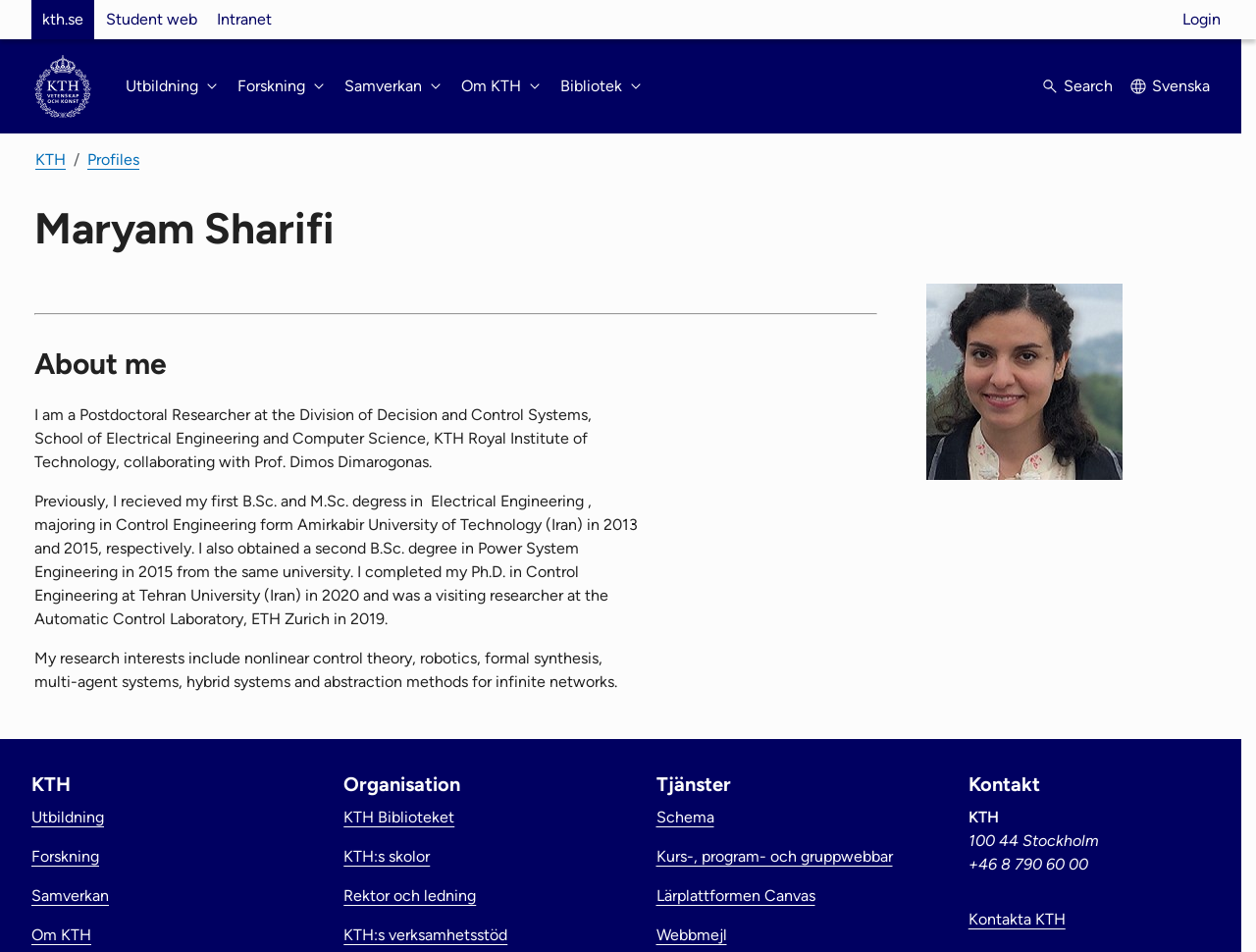Please identify the bounding box coordinates of the area that needs to be clicked to fulfill the following instruction: "Search for something."

[0.828, 0.07, 0.886, 0.111]